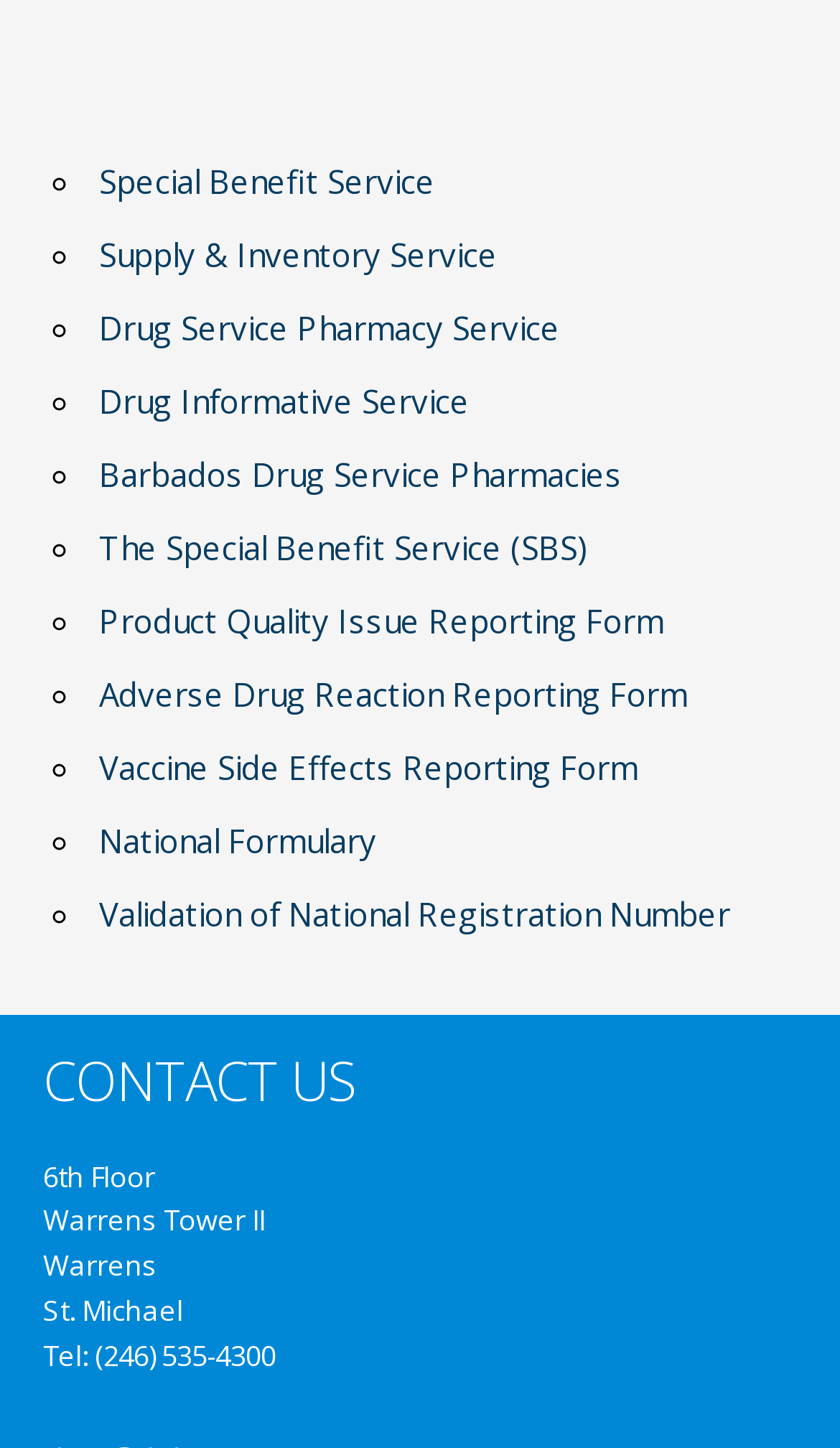Using the webpage screenshot and the element description Barbados Drug Service Pharmacies, determine the bounding box coordinates. Specify the coordinates in the format (top-left x, top-left y, bottom-right x, bottom-right y) with values ranging from 0 to 1.

[0.118, 0.312, 0.741, 0.342]